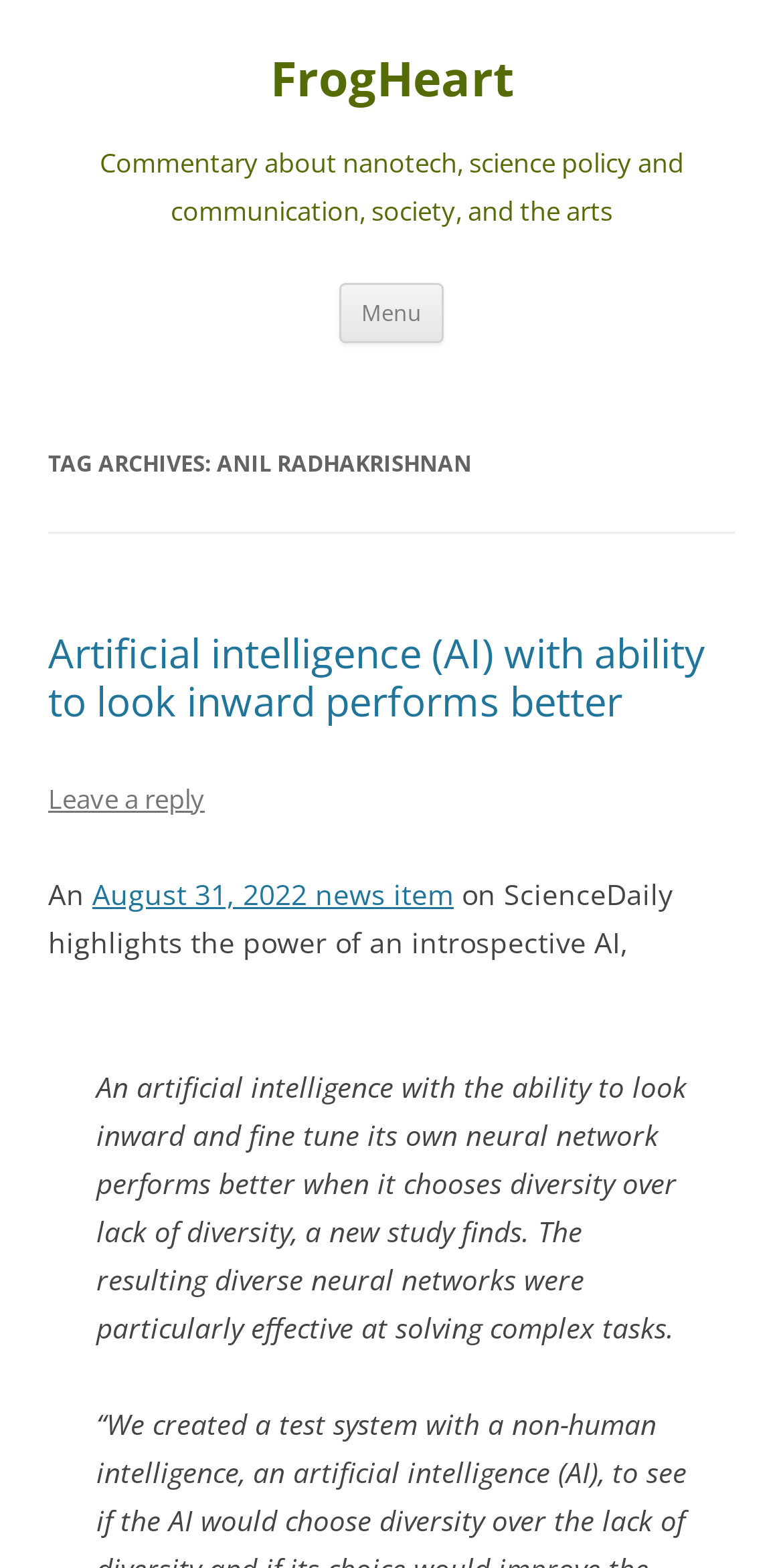Use one word or a short phrase to answer the question provided: 
What is the purpose of the 'Menu' button?

To navigate the website